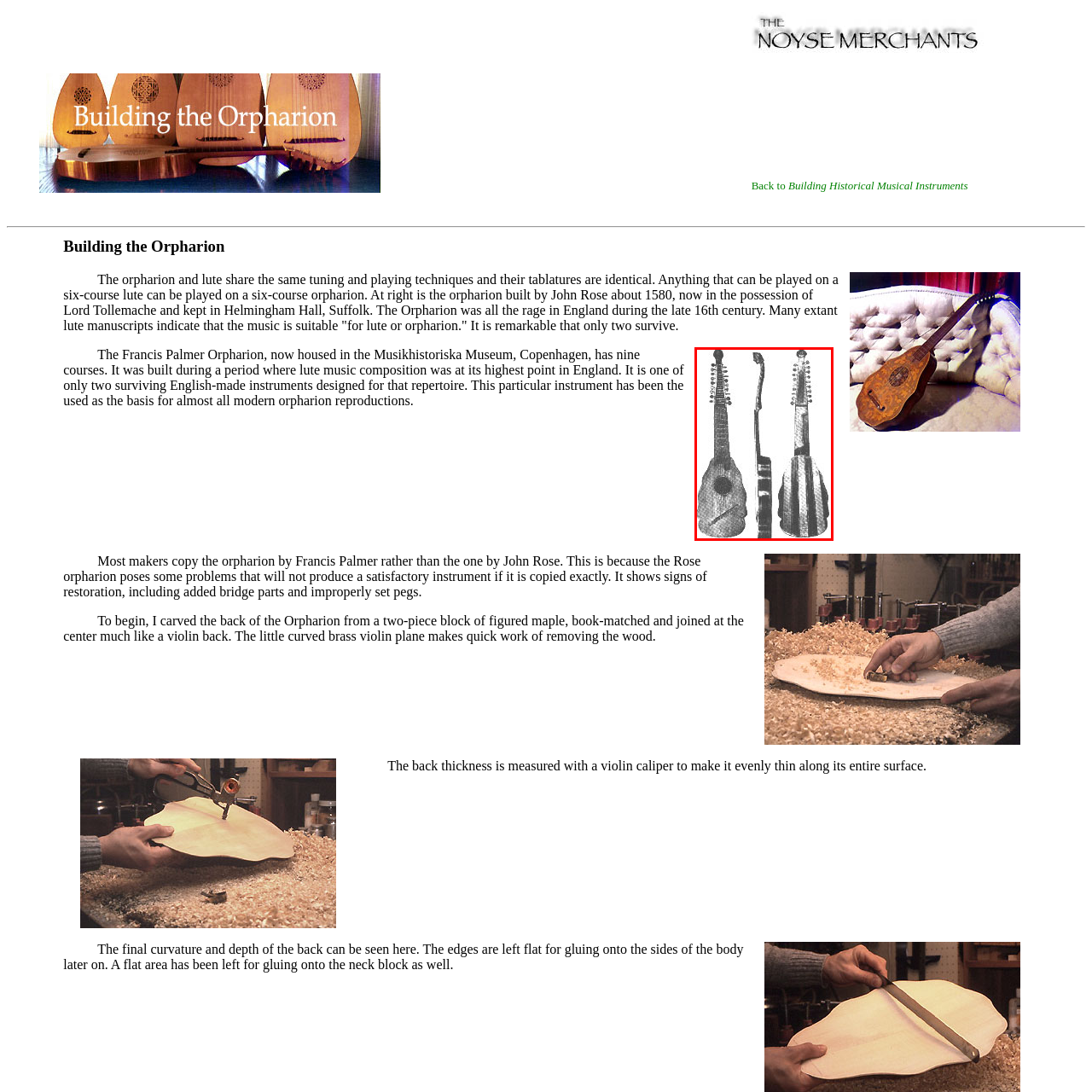How many courses does the Orpharion have? Look at the image outlined by the red bounding box and provide a succinct answer in one word or a brief phrase.

Multiple